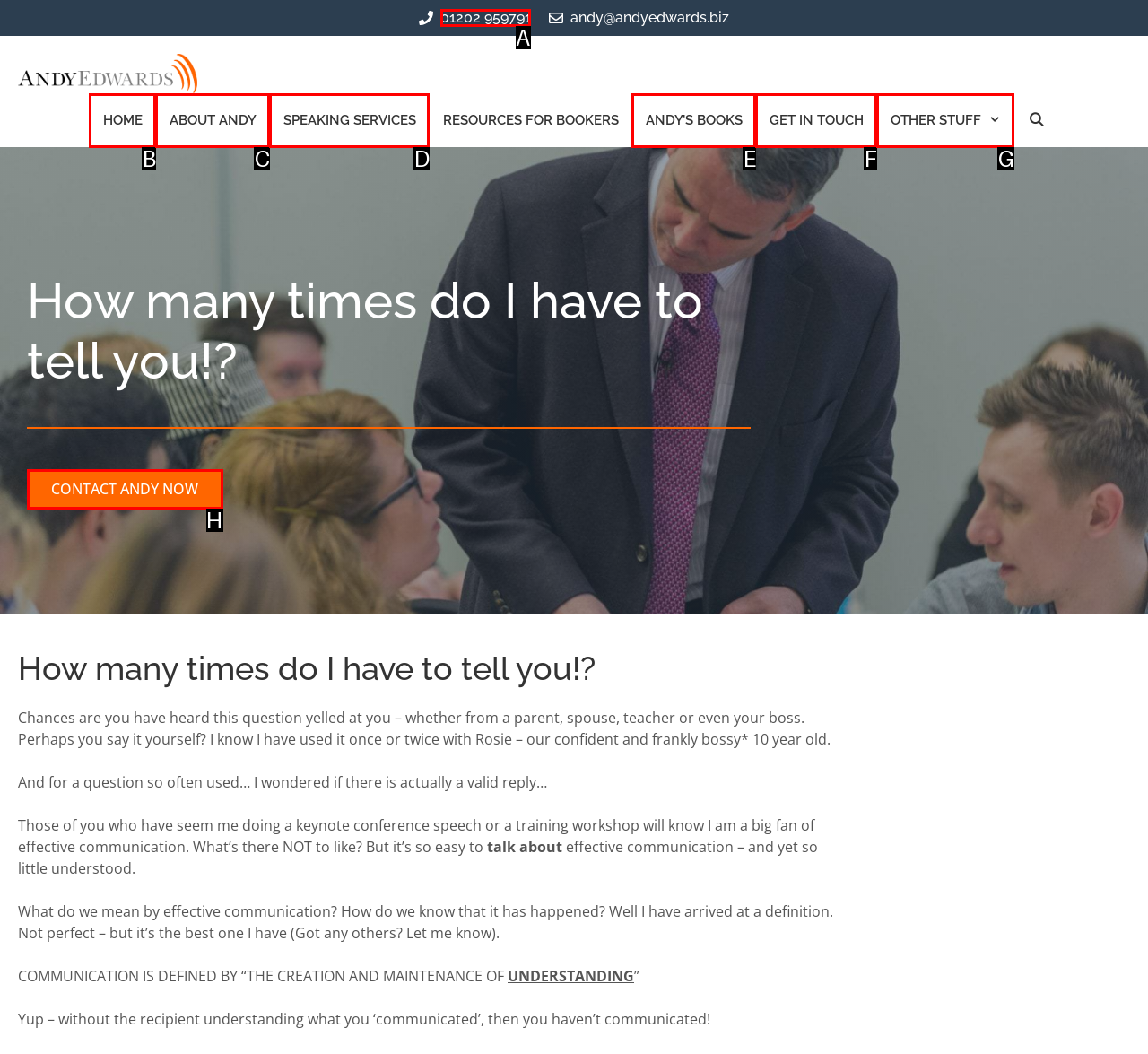Which option should you click on to fulfill this task: Call Andy? Answer with the letter of the correct choice.

A